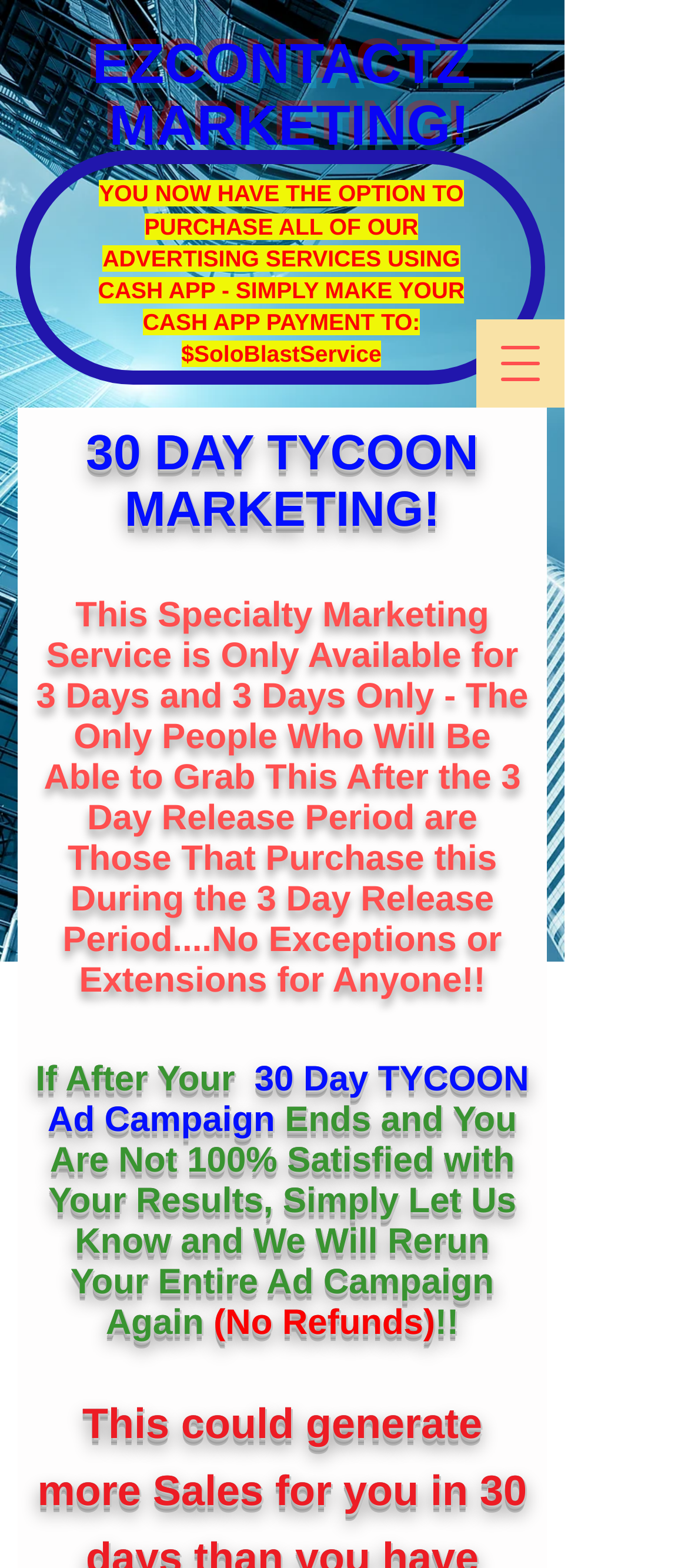Reply to the question with a single word or phrase:
How many days is the TYCOON MARKETING service available?

3 Days